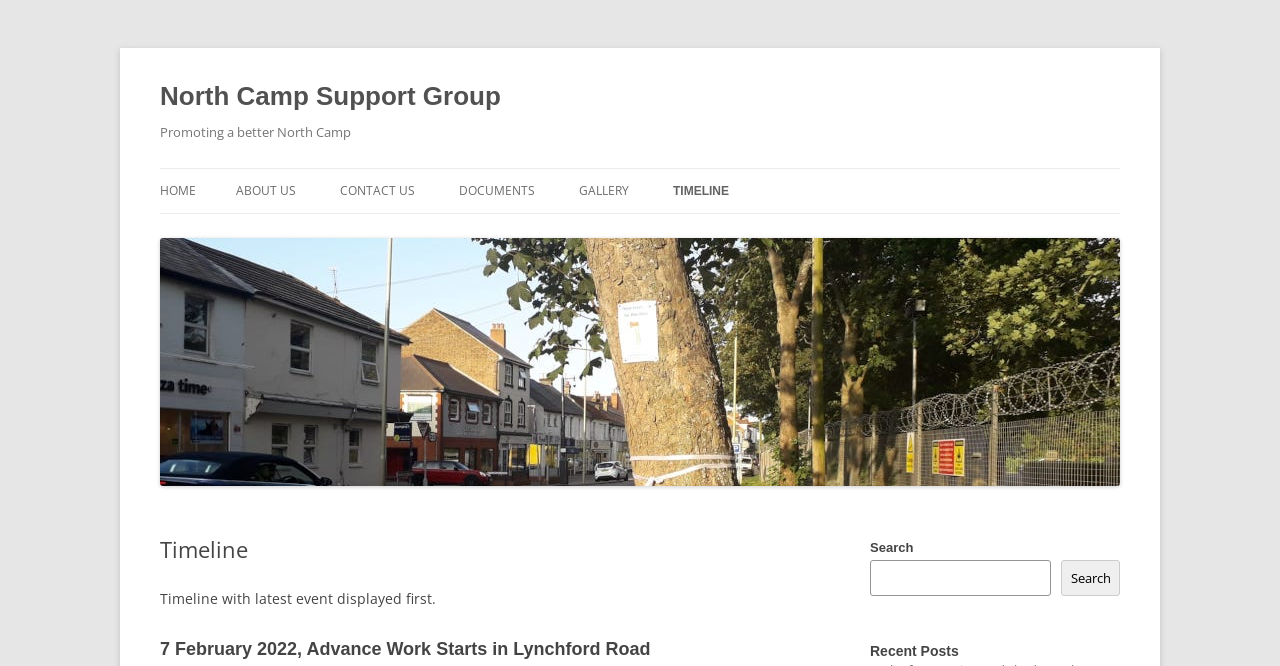Please reply with a single word or brief phrase to the question: 
What is the name of the support group?

North Camp Support Group